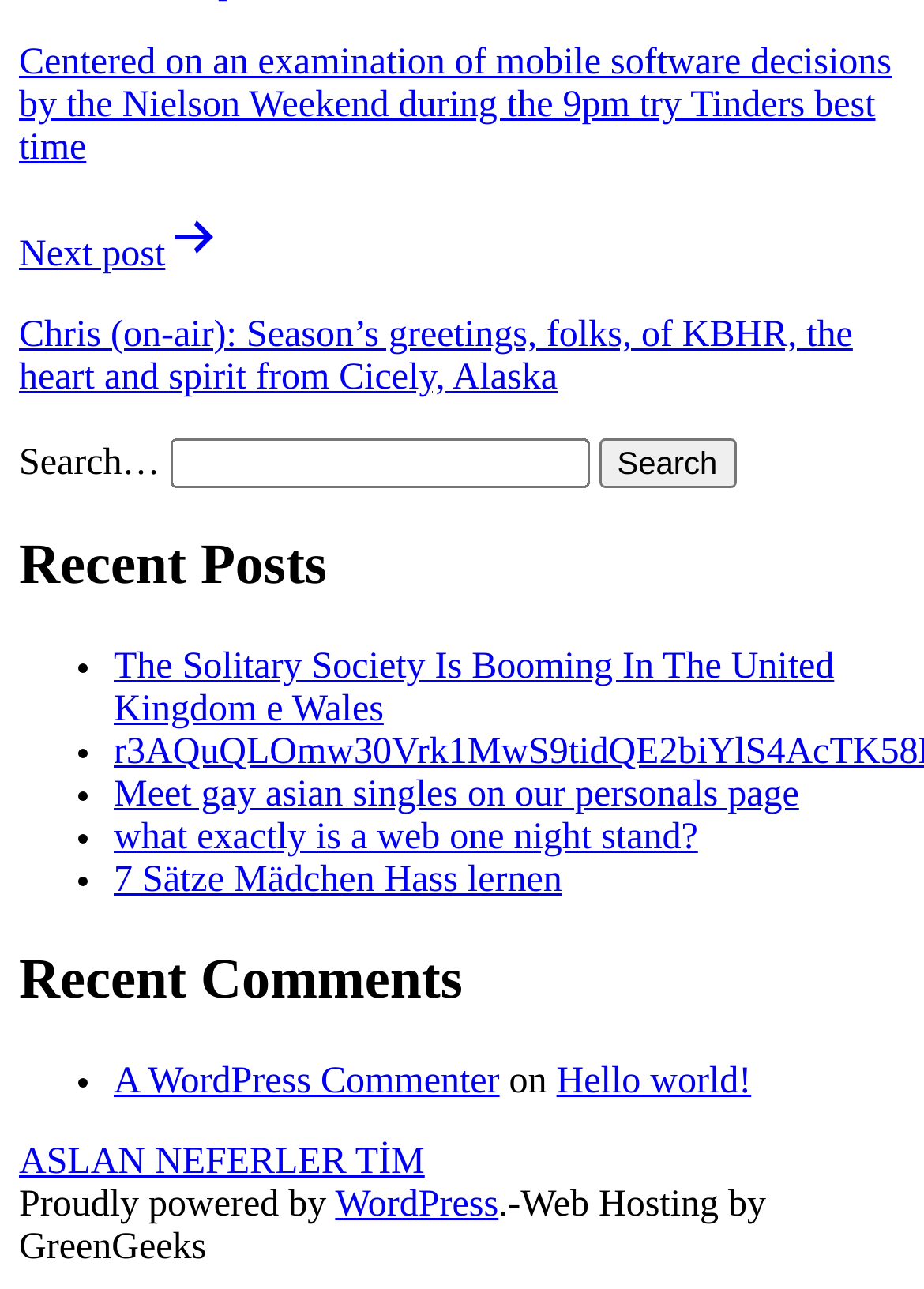Specify the bounding box coordinates of the region I need to click to perform the following instruction: "Read the next post". The coordinates must be four float numbers in the range of 0 to 1, i.e., [left, top, right, bottom].

[0.021, 0.162, 0.979, 0.311]